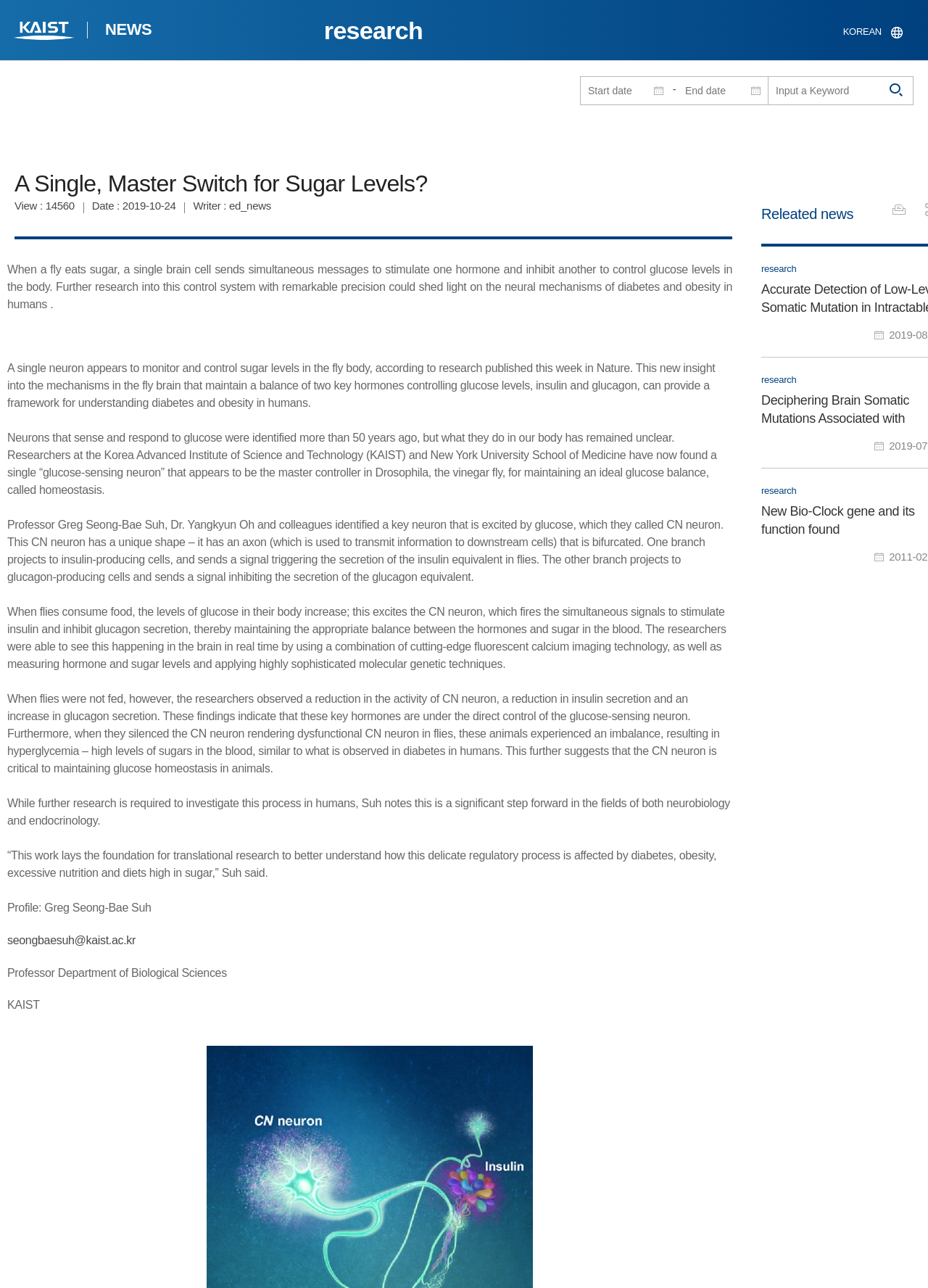What is the language of the webpage?
Answer briefly with a single word or phrase based on the image.

Korean